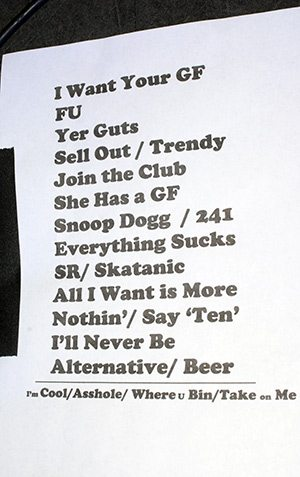Create an extensive caption that includes all significant details of the image.

The image displays a set list for the ska band Reel Big Fish, showcasing a mix of their popular songs along with some playful annotations. Featured prominently are tracks like "I Want Your GF," "Sell Out / Trendy," "Everything Sucks," and "I'll Never Be," which highlight their energetic and humorous style. The list also includes unexpected references such as "Snoop Dogg / 241," suggesting a blend of genres or potential mashups during their live performance. The set list serves as a testament to the band's lively and entertaining shows, where fan favorites are interspersed with tongue-in-cheek humor, reflecting the light-hearted spirit of the ska movement.